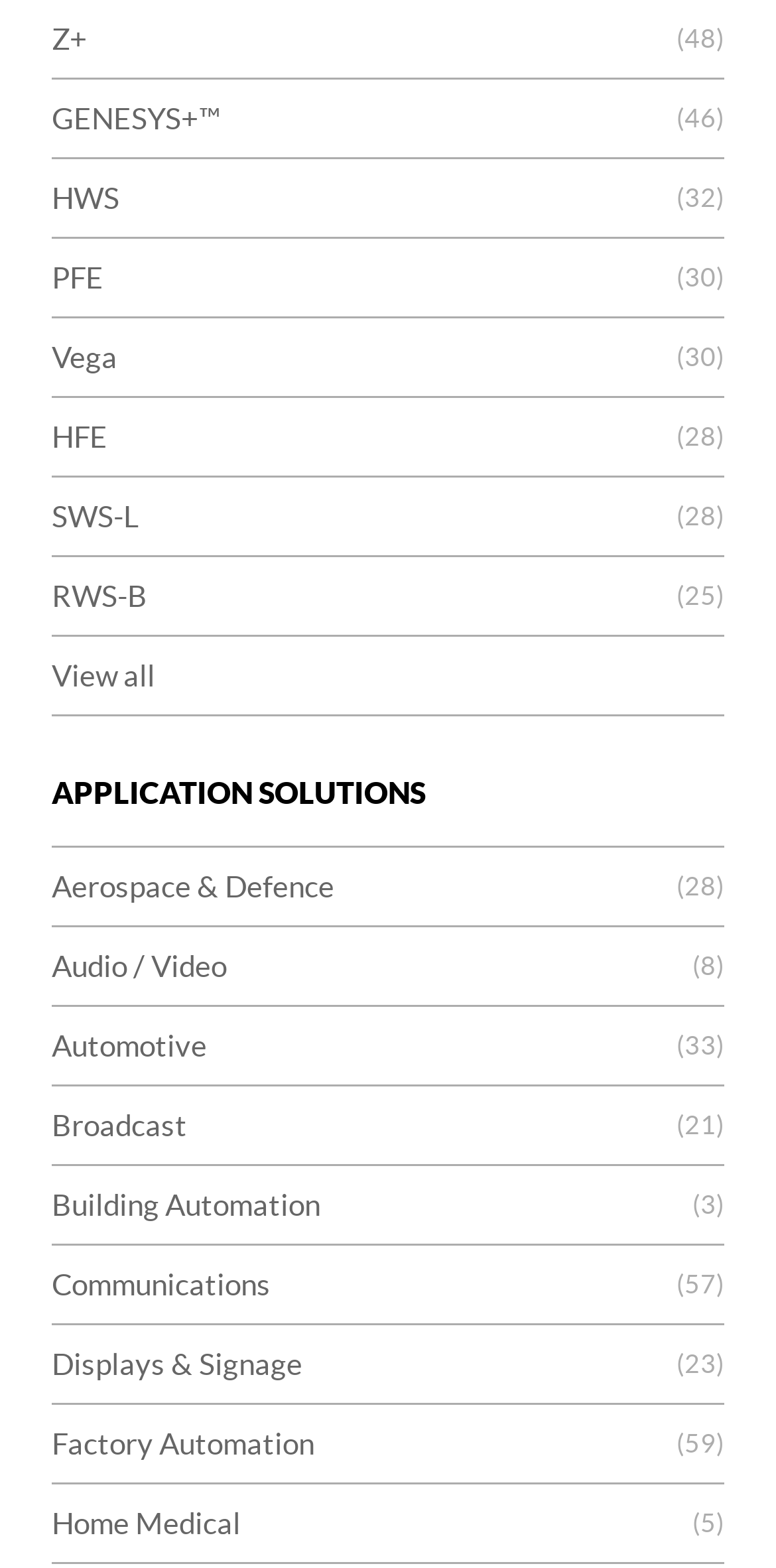Please answer the following question using a single word or phrase: 
How many characters are in the 'APPLICATION SOLUTIONS' heading?

20